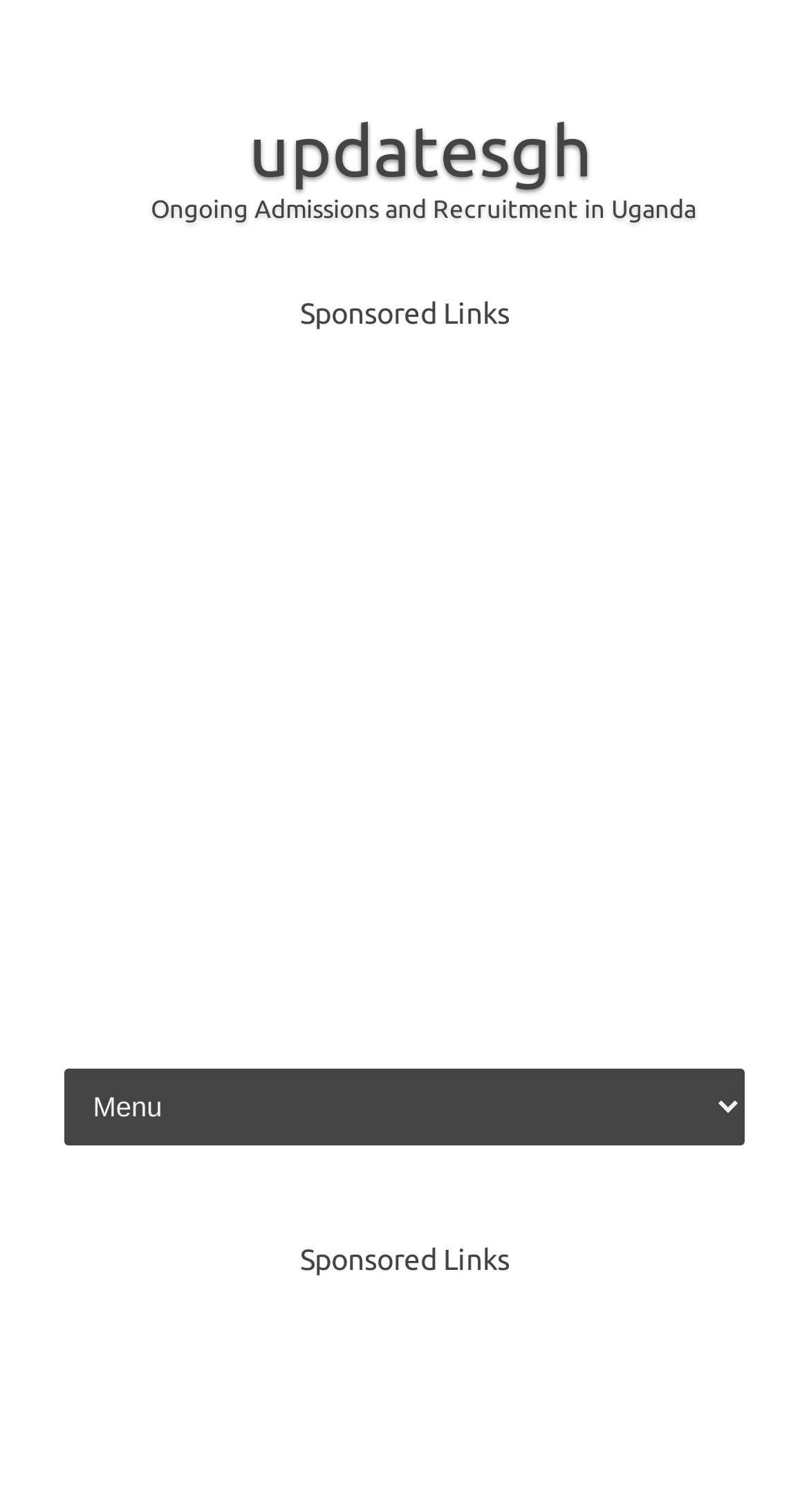Respond with a single word or phrase to the following question: What is the type of element that contains the 'updatesgh' text?

Link